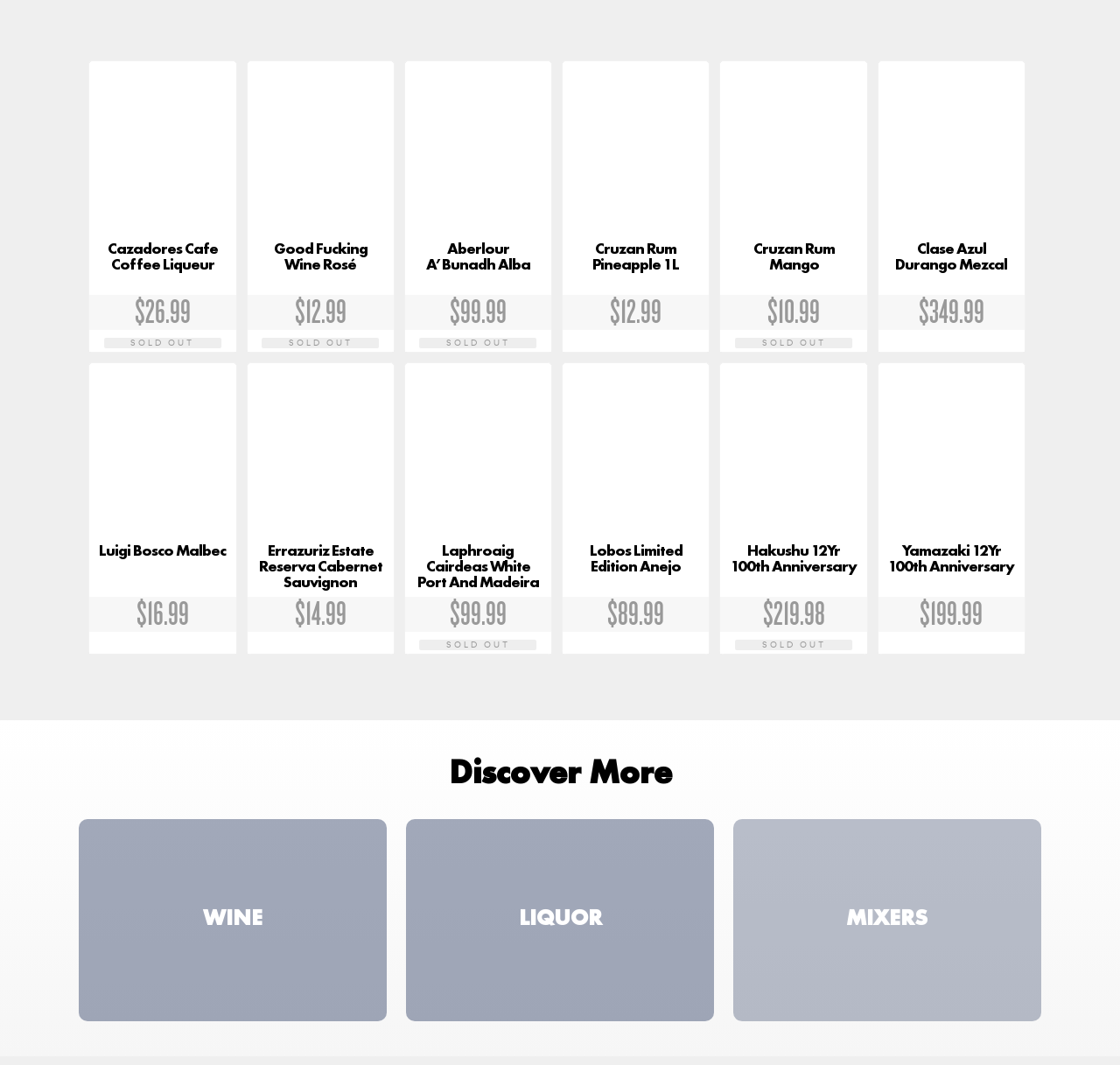Please identify the bounding box coordinates of the clickable region that I should interact with to perform the following instruction: "Add to cart: “Luigi Bosco Malbec”". The coordinates should be expressed as four float numbers between 0 and 1, i.e., [left, top, right, bottom].

[0.095, 0.58, 0.199, 0.608]